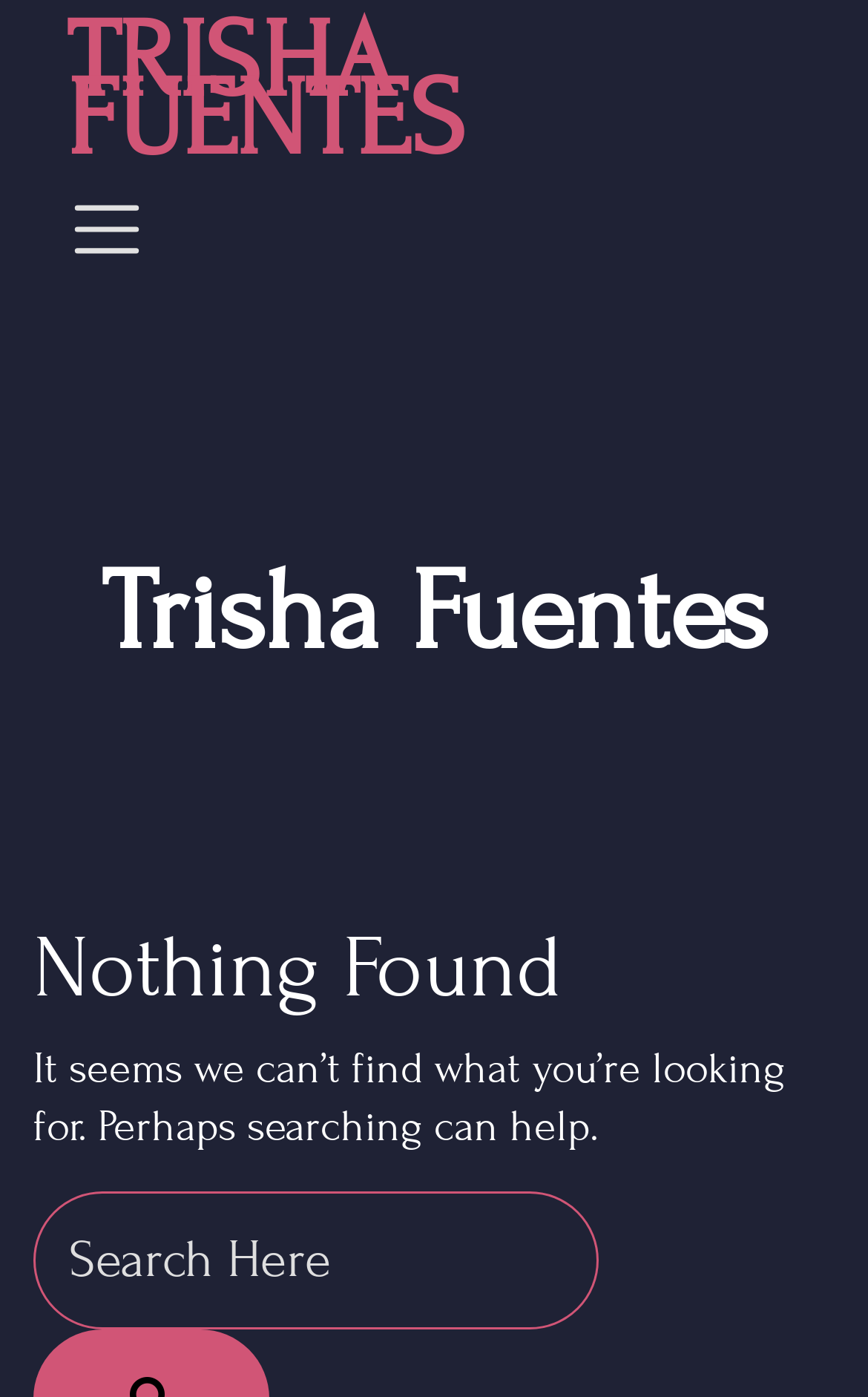Provide the bounding box coordinates for the UI element that is described as: "TRISHA FUENTES".

[0.077, 0.024, 0.923, 0.107]